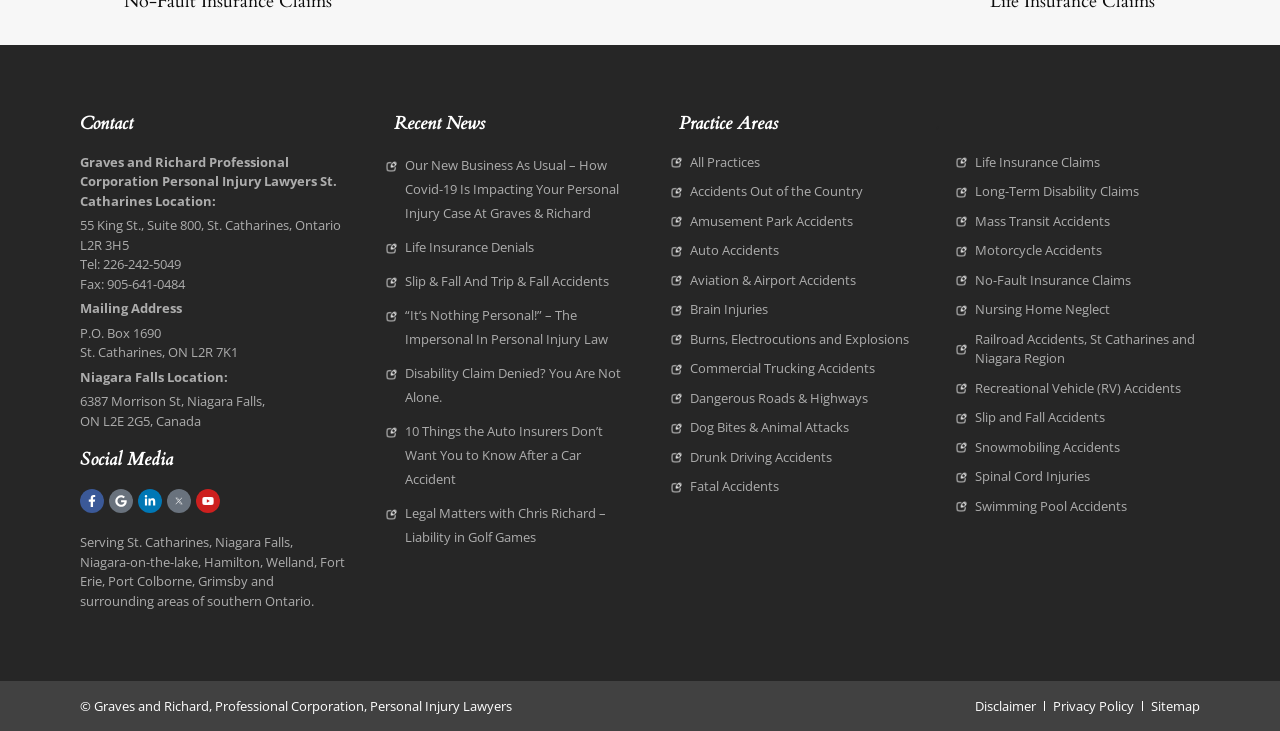Locate the bounding box coordinates of the area where you should click to accomplish the instruction: "Learn about Slip and Fall Accidents".

[0.73, 0.559, 0.938, 0.585]